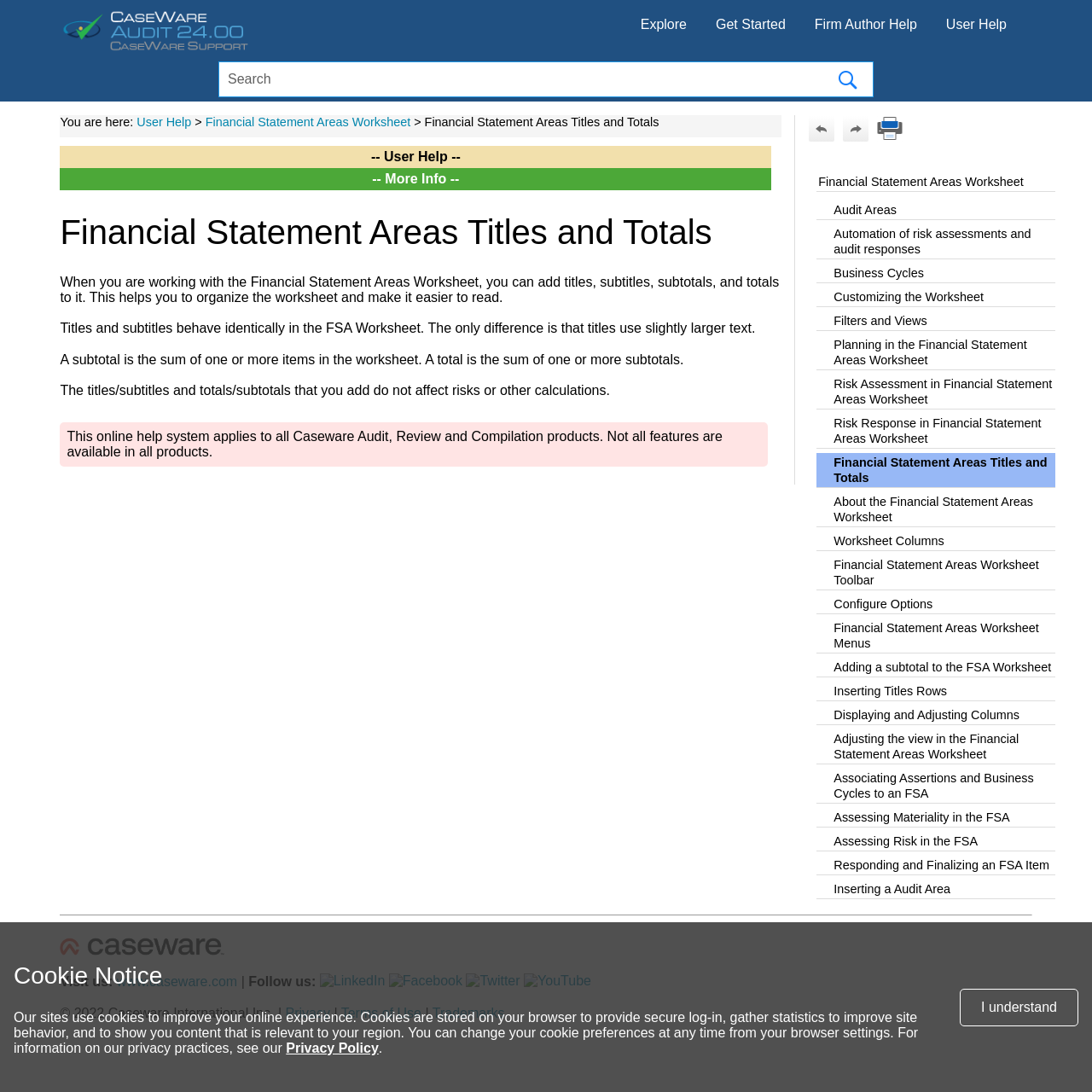What is the purpose of adding titles, subtitles, subtotals, and totals in the Financial Statement Areas Worksheet?
Look at the image and provide a short answer using one word or a phrase.

To organize and make it easier to read